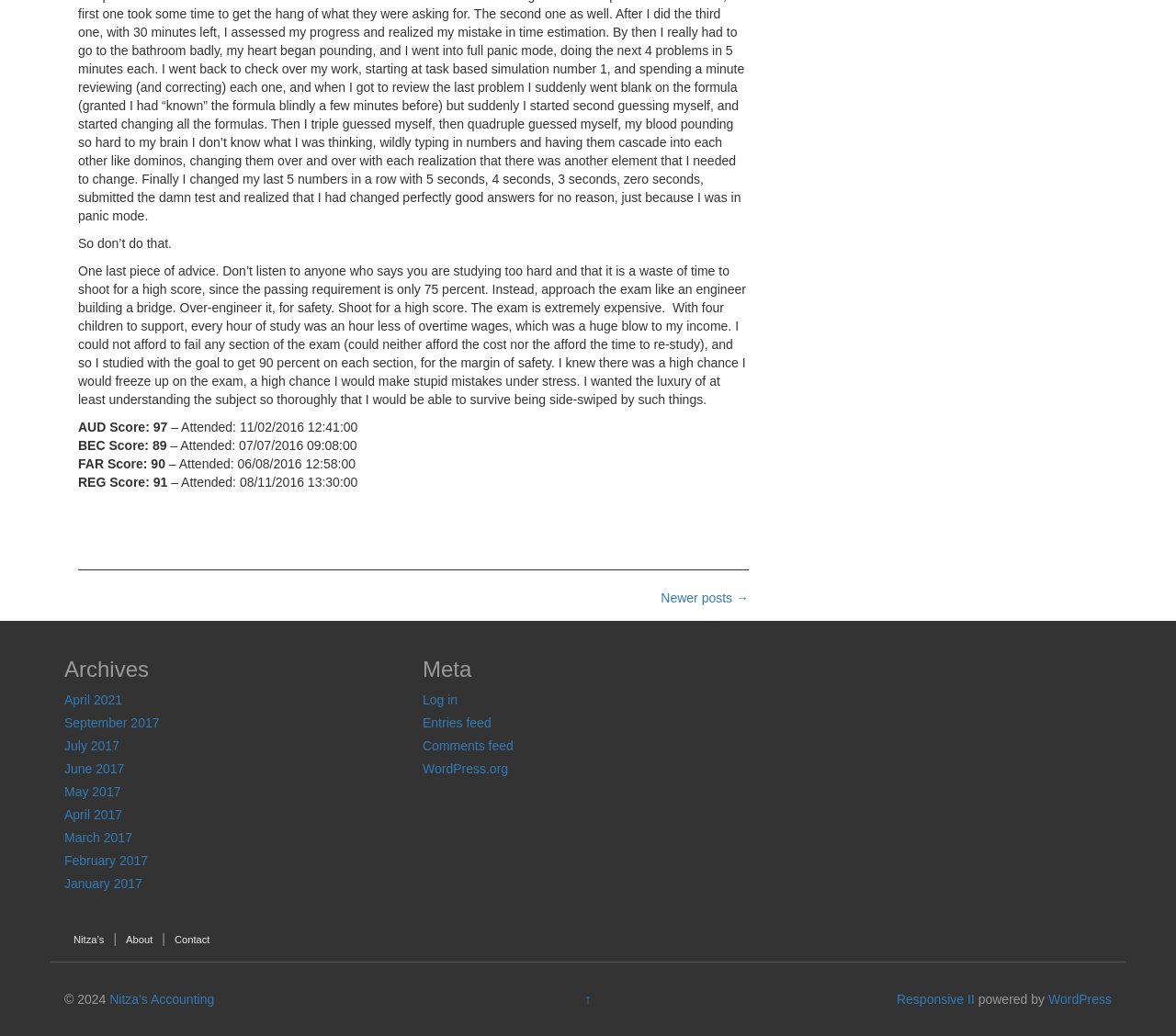Identify the bounding box coordinates of the element to click to follow this instruction: 'Log in'. Ensure the coordinates are four float values between 0 and 1, provided as [left, top, right, bottom].

[0.359, 0.669, 0.389, 0.683]